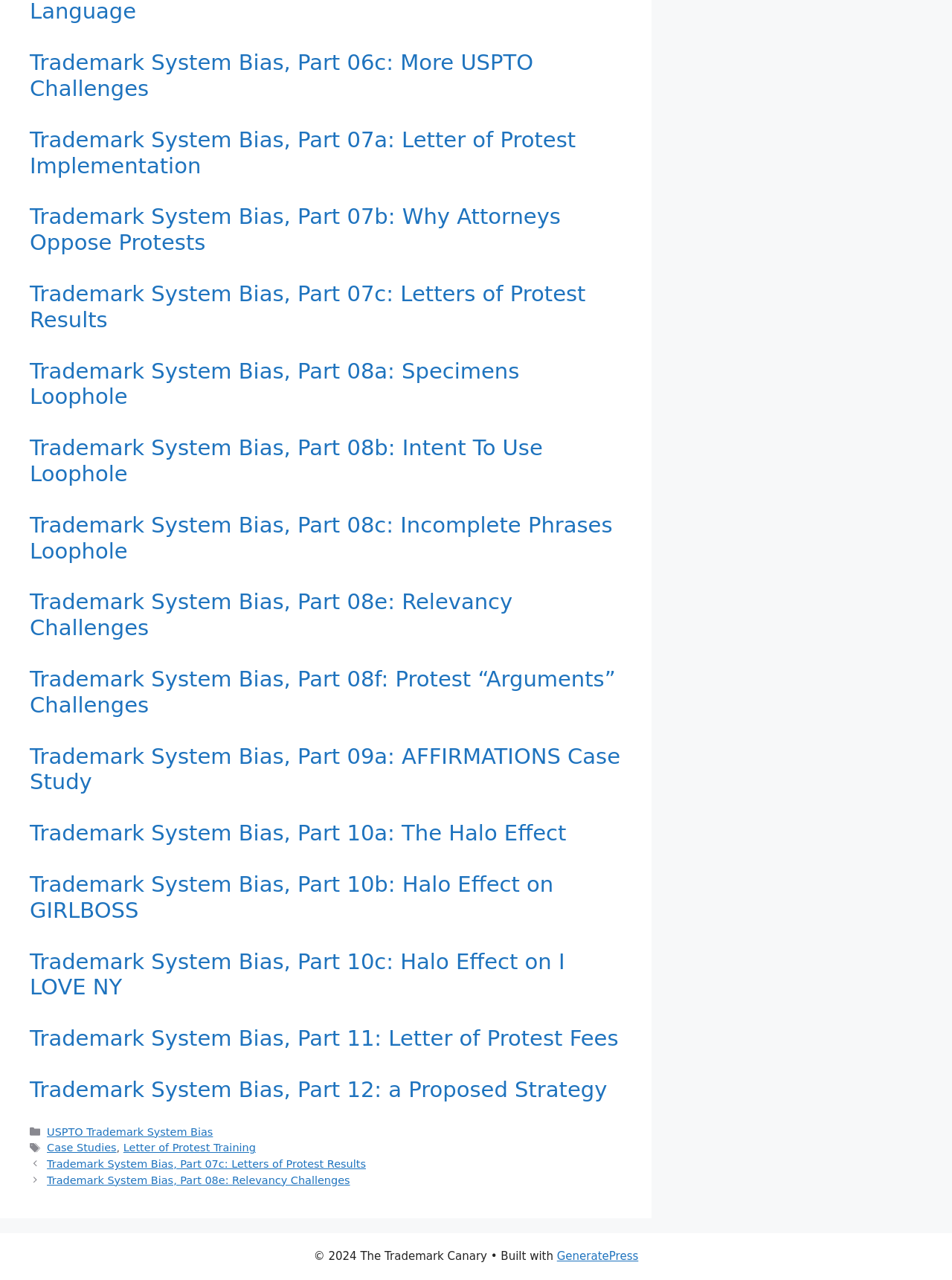Determine the bounding box coordinates of the clickable element to complete this instruction: "Click on the link 'Posts'". Provide the coordinates in the format of four float numbers between 0 and 1, [left, top, right, bottom].

[0.031, 0.904, 0.653, 0.929]